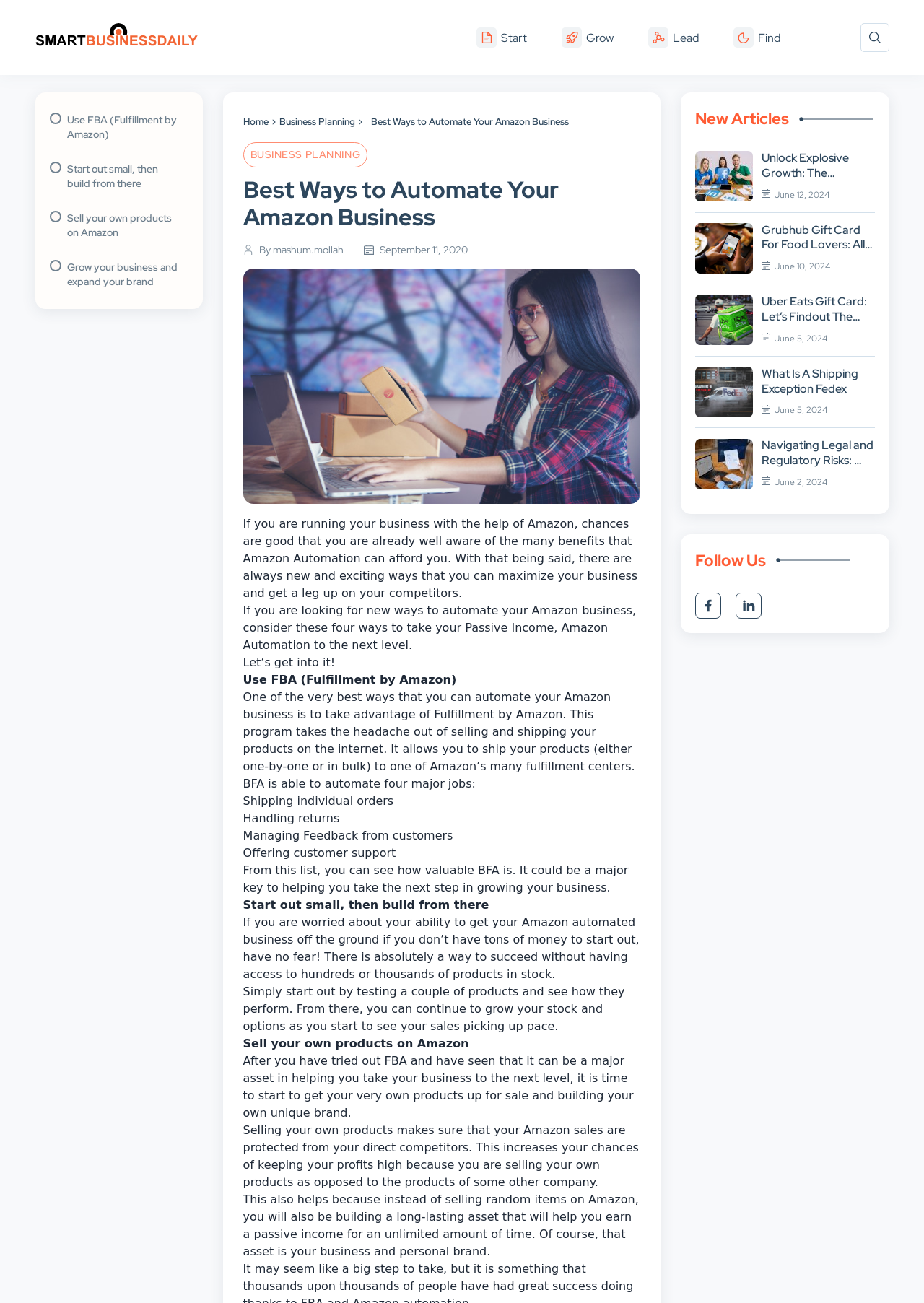Please identify the coordinates of the bounding box that should be clicked to fulfill this instruction: "Read the article 'Use FBA (Fulfillment by Amazon)'".

[0.072, 0.086, 0.197, 0.109]